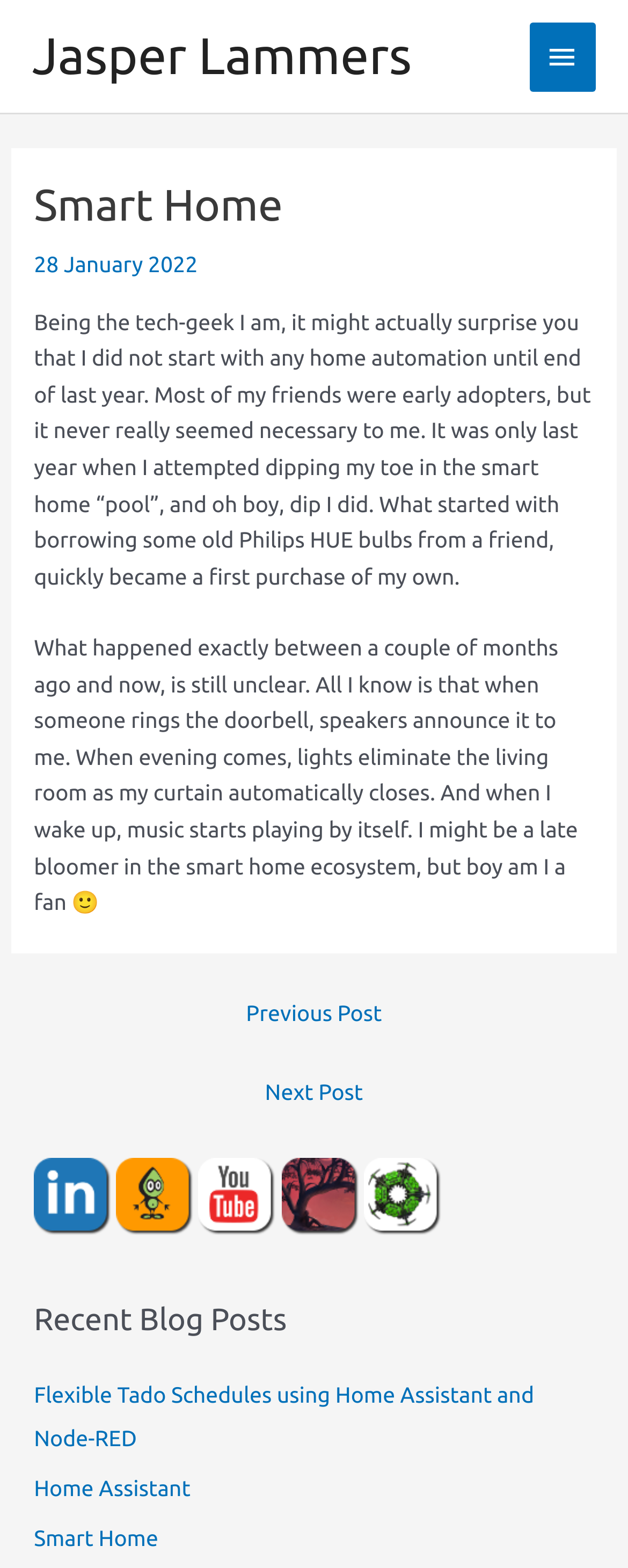Please specify the bounding box coordinates for the clickable region that will help you carry out the instruction: "View recent blog posts".

[0.054, 0.827, 0.946, 0.856]